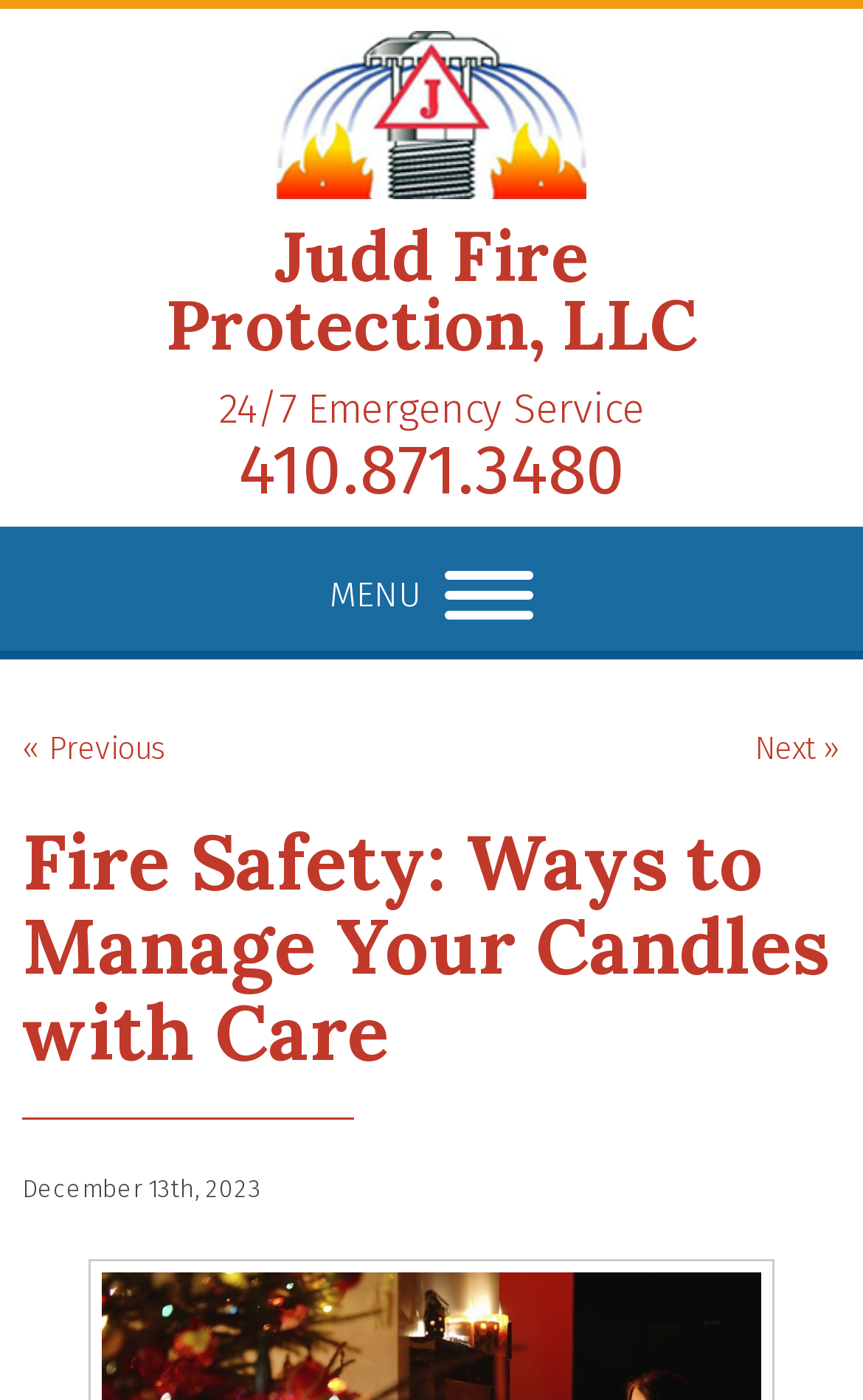Based on the description "« Previous", find the bounding box of the specified UI element.

[0.026, 0.522, 0.192, 0.549]